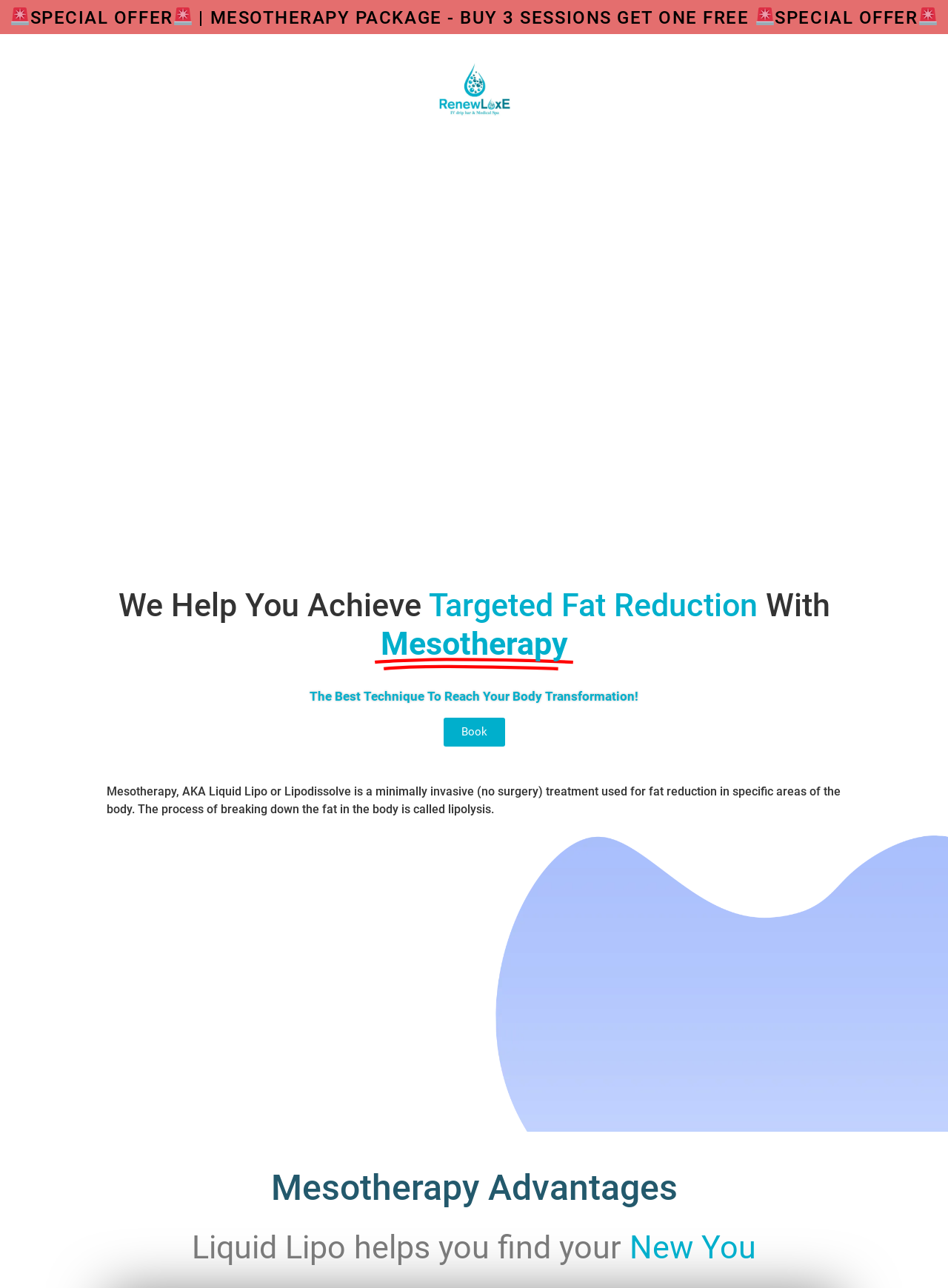Explain the webpage in detail, including its primary components.

The webpage is about Mesotherapy for weight loss, specifically promoting a medical spa in Novi, Michigan. At the top, there is a special offer announcement in a bold font, "SPECIAL OFFER | MESOTHERAPY PACKAGE - BUY 3 SESSIONS GET ONE FREE", accompanied by four alarm bell emojis. This offer is prominently displayed, taking up most of the top section of the page.

Below the special offer, there is a logo of the medical spa, "Logo Full", situated roughly in the middle of the page. 

The main content of the page starts with a heading, "We Help You Achieve Targeted Fat Reduction With Mesotherapy", which is followed by an image. The text "The Best Technique To Reach Your Body Transformation!" is placed below the image.

A call-to-action button, "Book", is positioned nearby, encouraging visitors to take action. The text "Mesotherapy, AKA Liquid Lipo or Lipodissolve" is explained in detail, describing it as a minimally invasive treatment for fat reduction in specific areas of the body.

Further down, there are two headings, "Mesotherapy Advantages" and "Liquid Lipo helps you find your New You", which likely introduce the benefits and transformative power of Mesotherapy.